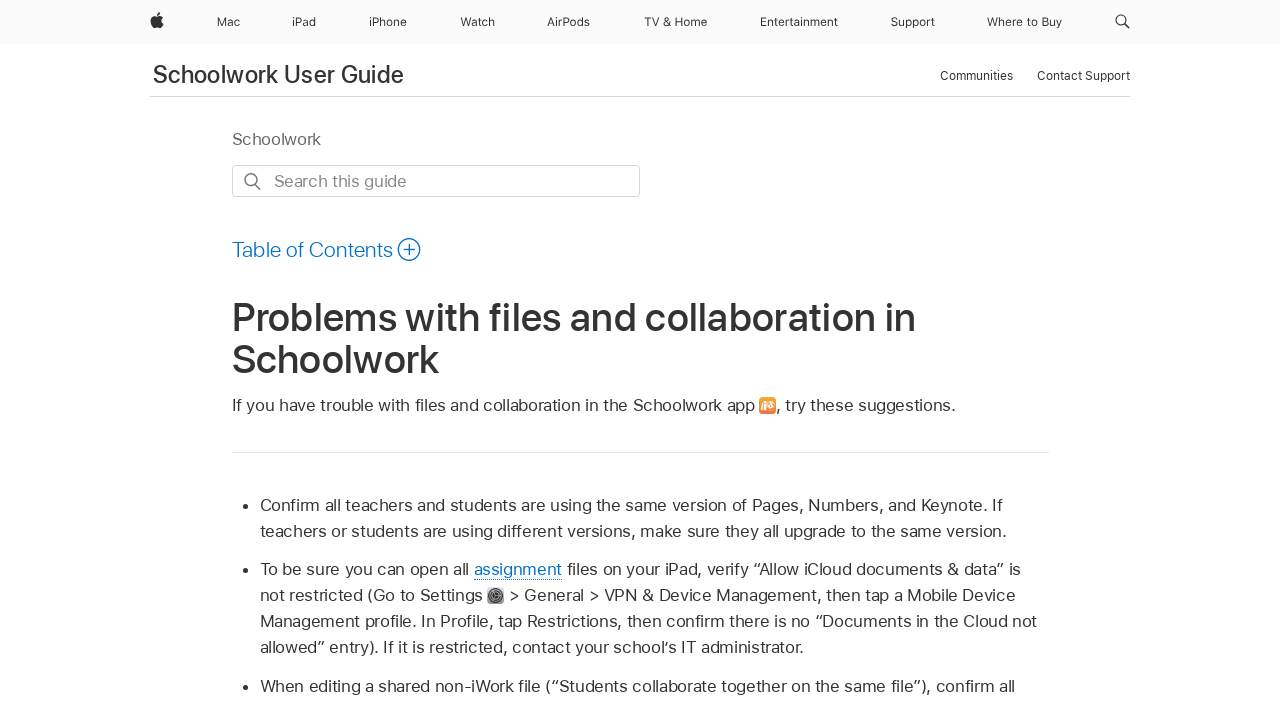Specify the bounding box coordinates of the area that needs to be clicked to achieve the following instruction: "Search this guide".

[0.181, 0.235, 0.5, 0.281]